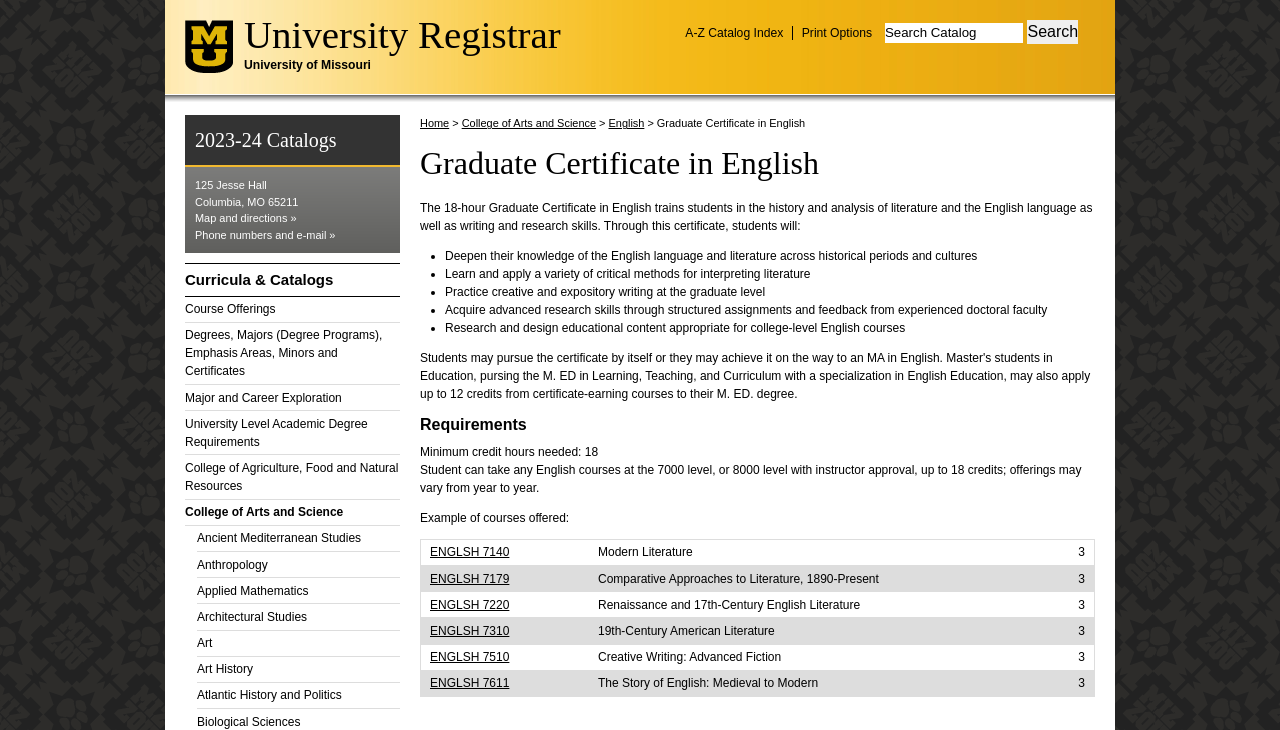Based on the image, please respond to the question with as much detail as possible:
What is the name of the university?

The name of the university can be found in the heading 'University of Missouri' with bounding box coordinates [0.145, 0.077, 0.457, 0.102].